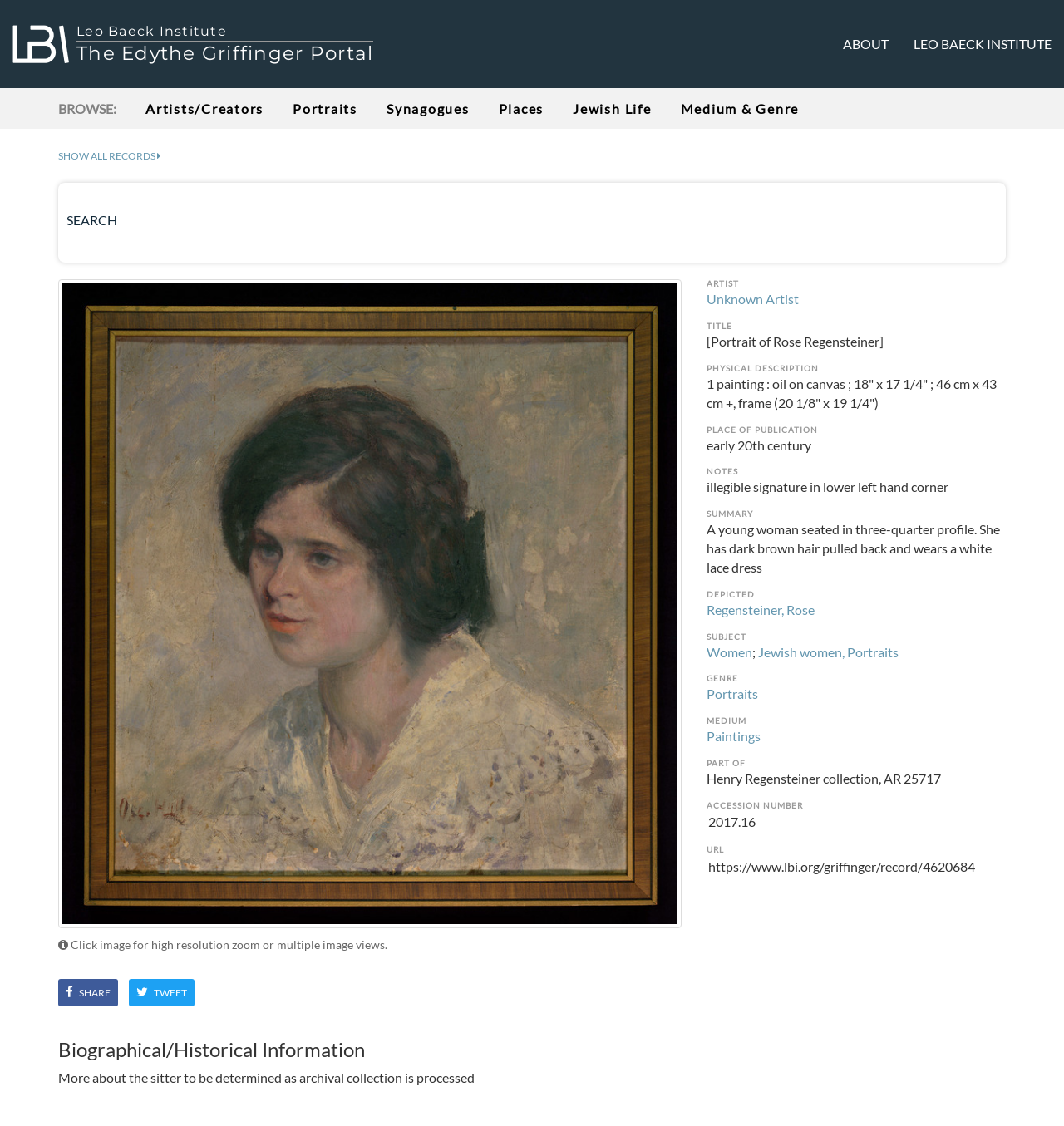Look at the image and write a detailed answer to the question: 
What is the medium of the artwork?

The answer can be found by looking at the heading 'MEDIUM' section, where the medium of the artwork is displayed as 'Paintings'.